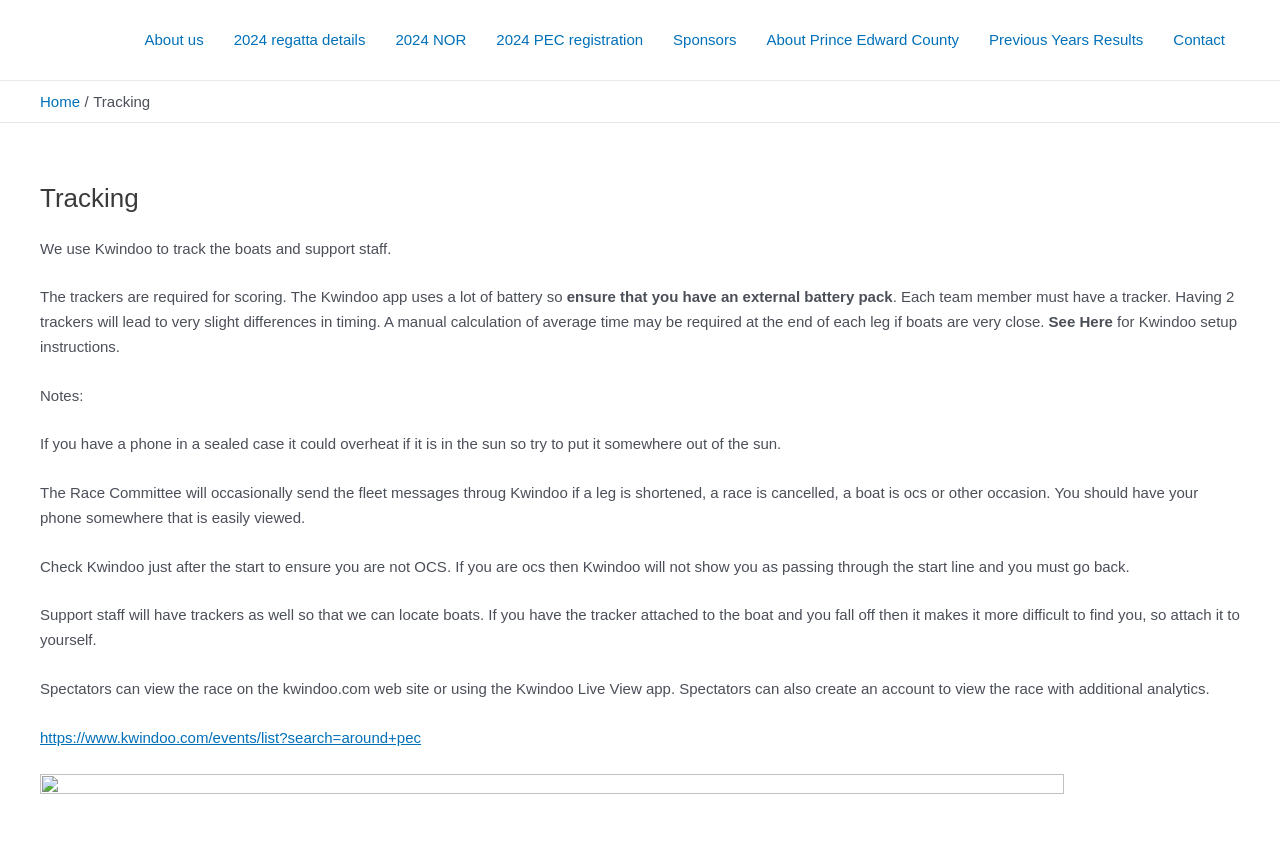Explain the webpage in detail.

The webpage is about tracking for a sailing regatta, specifically the 2024 regatta. At the top of the page, there is a navigation menu with links to various pages, including "About us", "2024 regatta details", "2024 NOR", "2024 PEC registration", "Sponsors", "About Prince Edward County", "Previous Years Results", and "Contact".

Below the navigation menu, there is a breadcrumbs navigation section with a link to the "Home" page and a static text "Tracking". 

The main content of the page is divided into sections. At the top, there is a header with the title "Tracking". Below the header, there is a paragraph of text explaining that Kwindoo is used to track the boats and support staff, and that the trackers are required for scoring. 

The next section provides instructions and notes for using Kwindoo, including setting up the app, ensuring that each team member has a tracker, and troubleshooting tips. There are also warnings about overheating phones and the importance of keeping the tracker visible.

Further down the page, there is a section explaining how the Race Committee will use Kwindoo to send messages to the fleet, and how support staff will use trackers to locate boats. There is also information for spectators on how to view the race on the Kwindoo website or using the Kwindoo Live View app.

At the very bottom of the page, there is a link to the Kwindoo website, where spectators can view the race with additional analytics.